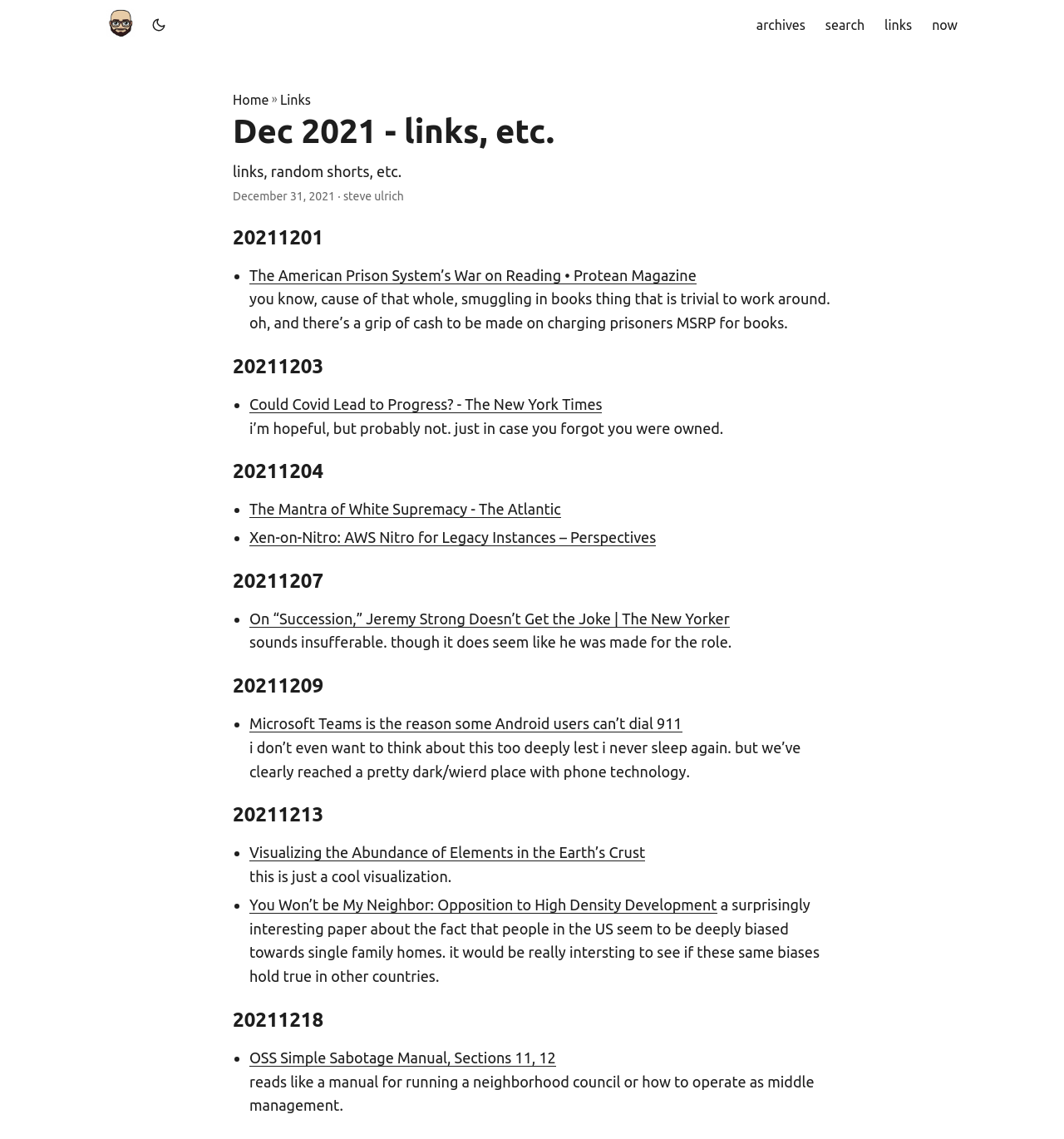Respond to the question below with a single word or phrase: What is the purpose of the search button?

To search